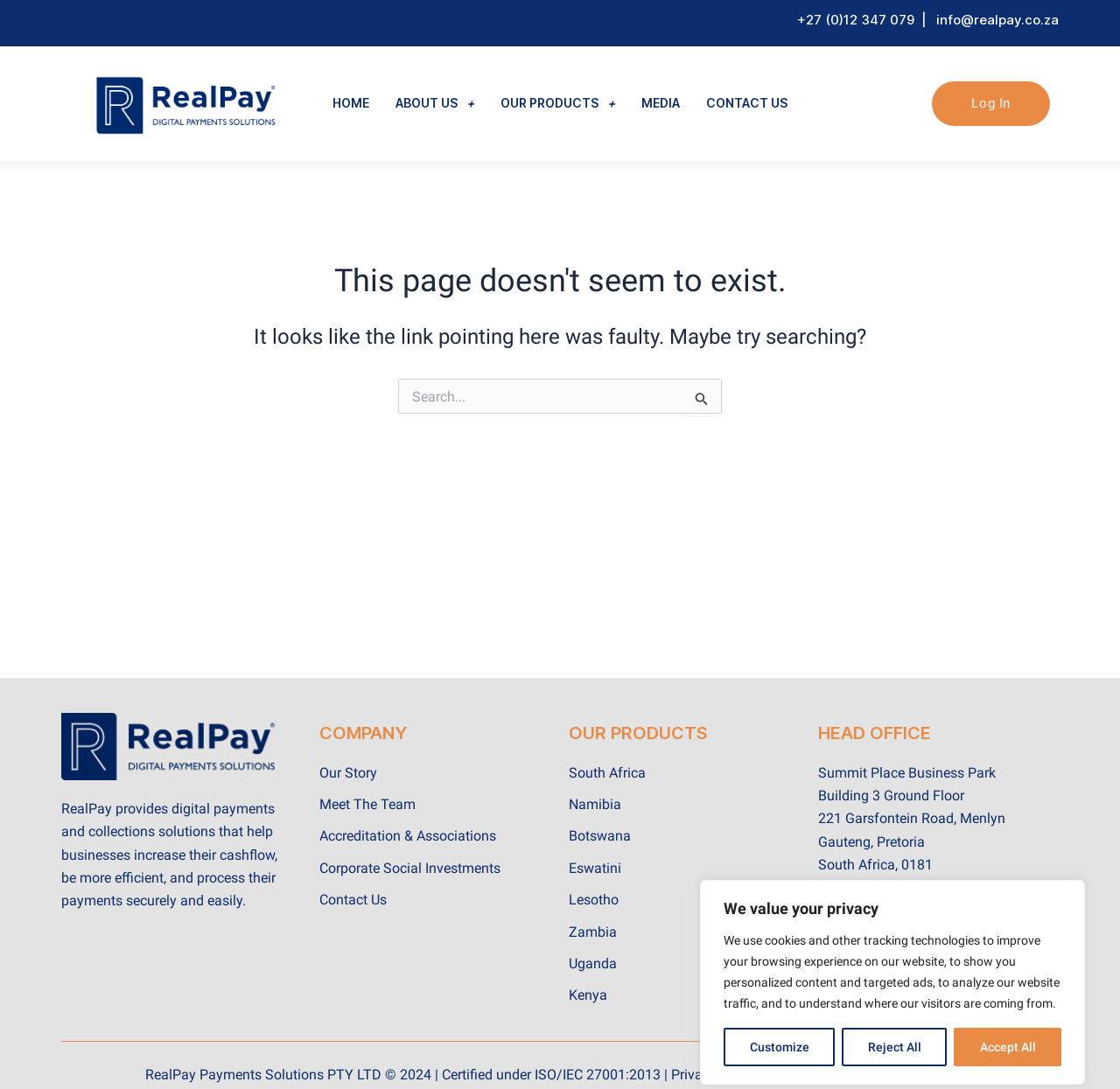What is the purpose of the search bar?
Look at the image and answer the question using a single word or phrase.

Search for content